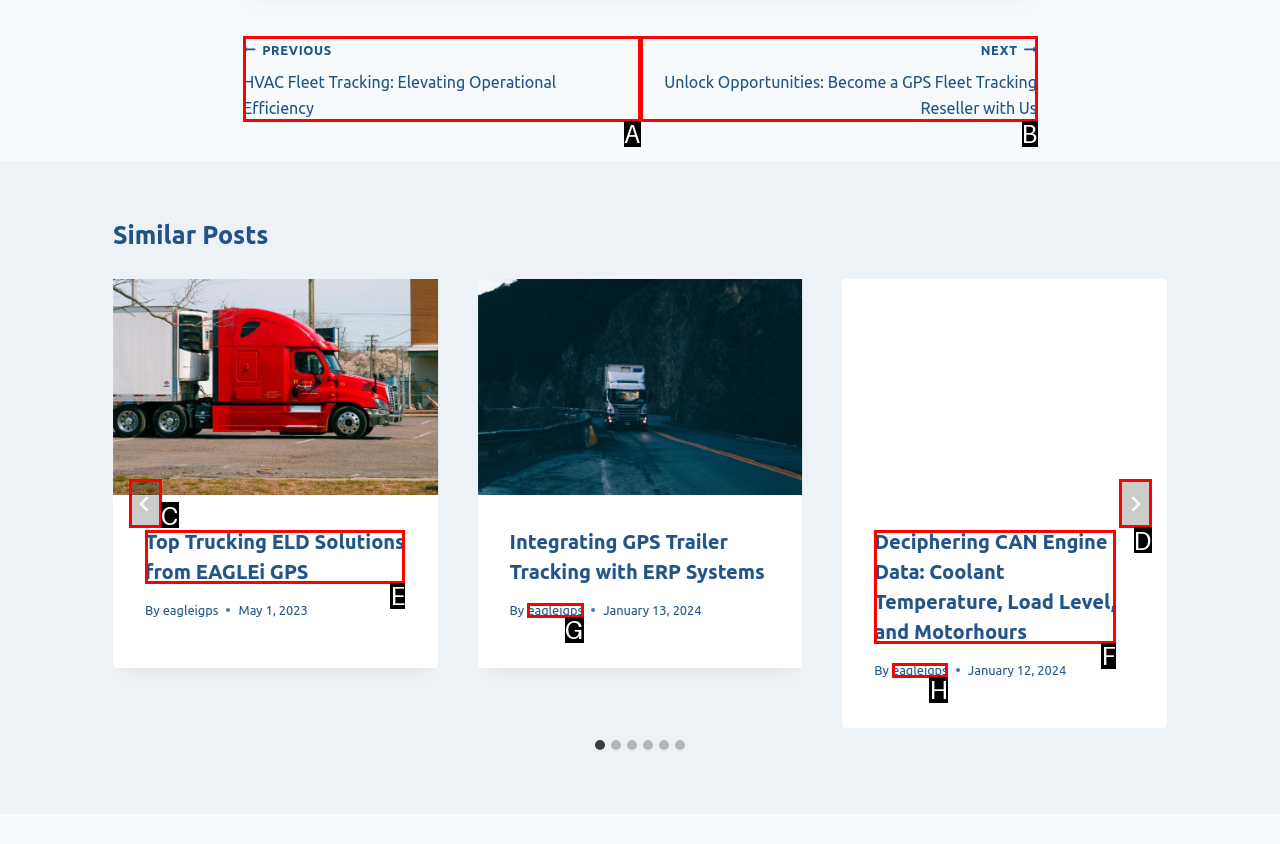Tell me the letter of the option that corresponds to the description: aria-label="Next"
Answer using the letter from the given choices directly.

D